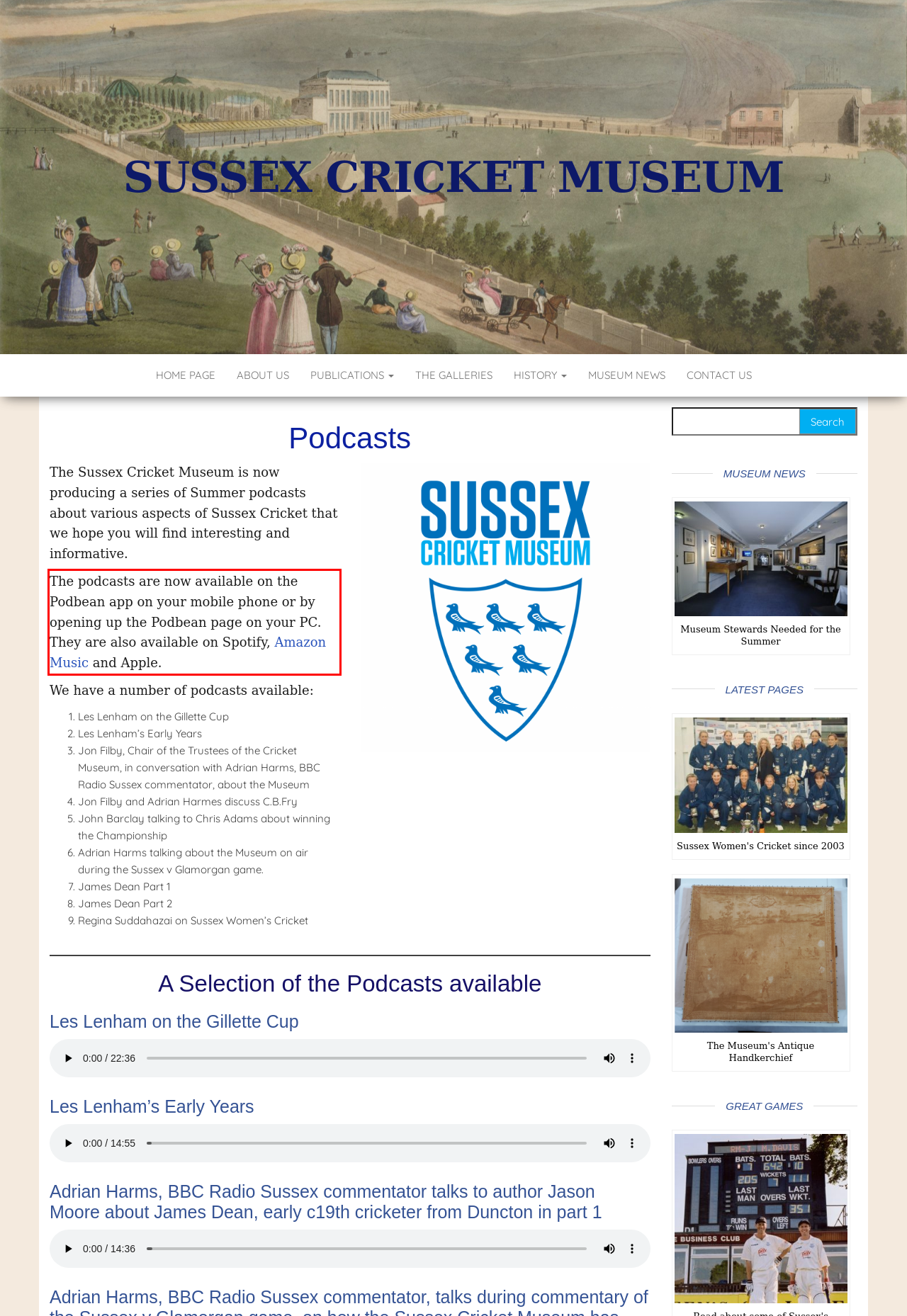Given the screenshot of a webpage, identify the red rectangle bounding box and recognize the text content inside it, generating the extracted text.

The podcasts are now available on the Podbean app on your mobile phone or by opening up the Podbean page on your PC. They are also available on Spotify, Amazon Music and Apple.